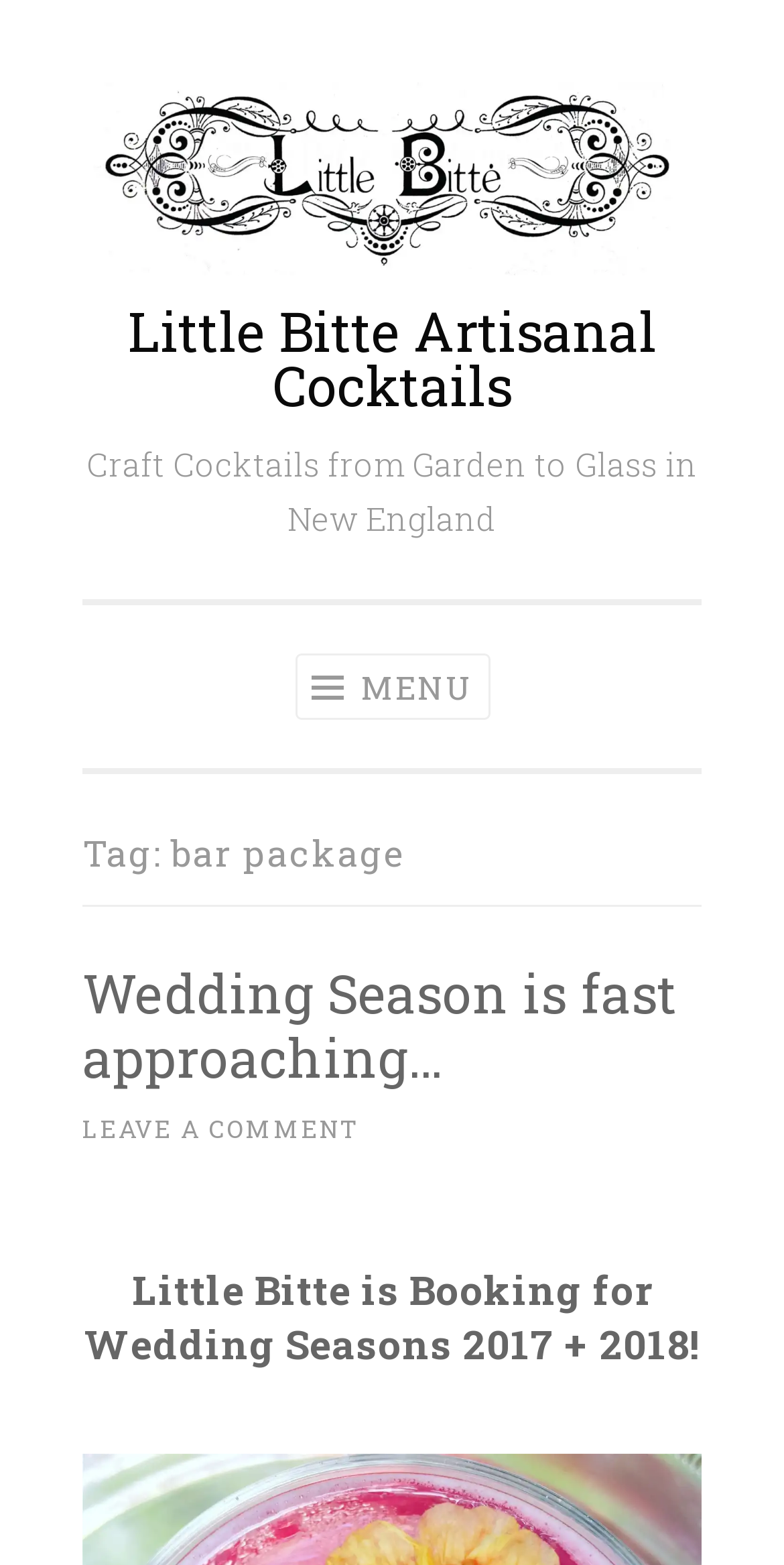Present a detailed account of what is displayed on the webpage.

The webpage is about Little Bitte Artisanal Cocktails, specifically highlighting their "bar package" service. At the top left, there is a "Skip to content" link. Next to it, on the top center, is the company's logo, which is an image with the text "Little Bitte Artisanal Cocktails". Below the logo, there is a tagline that reads "Craft Cocktails from Garden to Glass in New England".

On the top right, there is a "MENU" button with an icon. Below the tagline, there is a header section that takes up most of the width of the page. Within this section, there is a heading that reads "Tag: bar package". Below this heading, there is another heading that reads "Wedding Season is fast approaching…", which is a link to a related article. 

To the right of the "Wedding Season" heading, there is a tilde symbol (~) and a "LEAVE A COMMENT" link. Further down, there is another heading that reads "Little Bitte is Booking for Wedding Seasons 2017 + 2018!". The overall layout of the page is organized, with clear headings and concise text, and there are a few images, including the company logo and an icon for the "MENU" button.